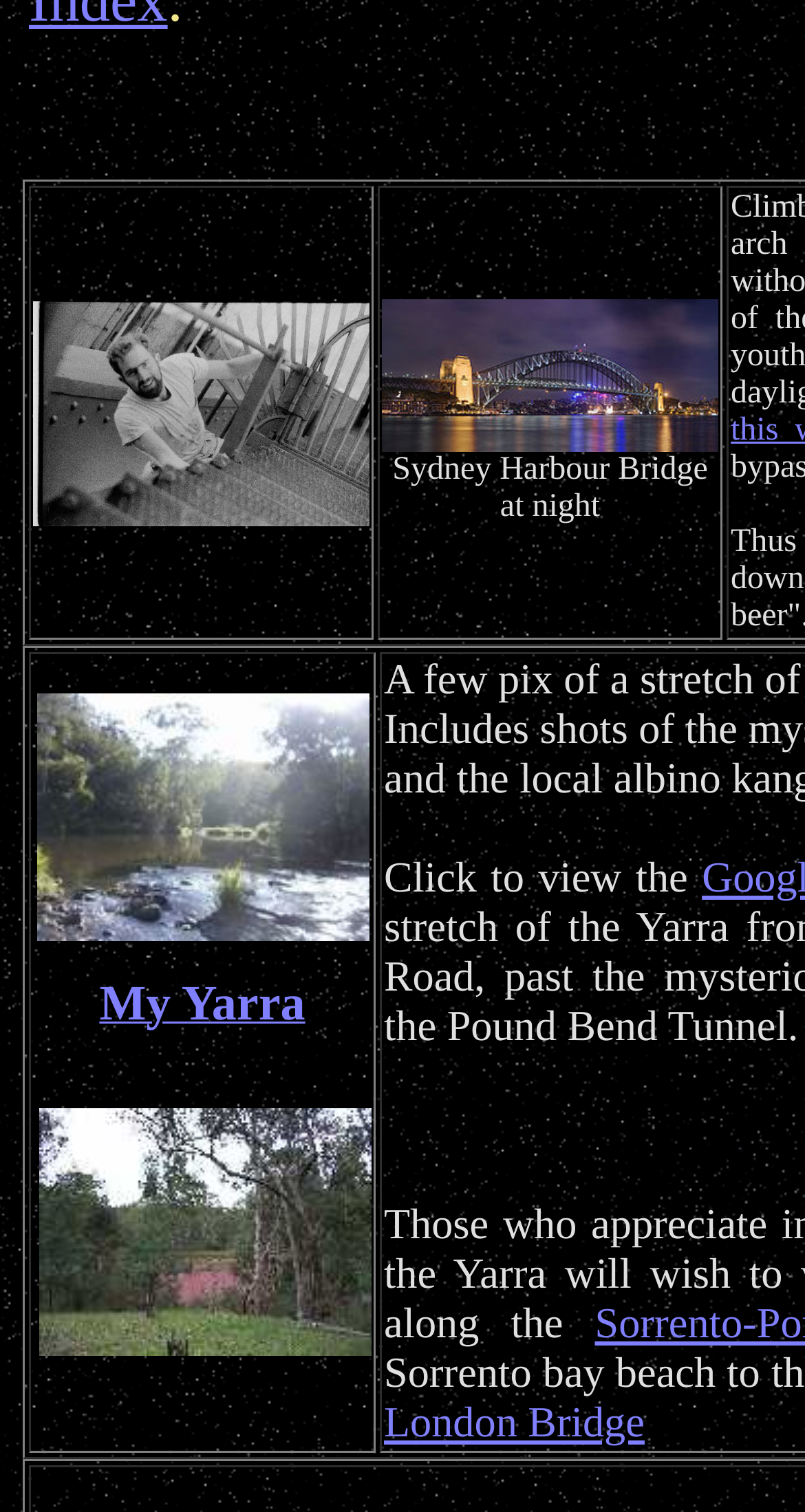Locate the bounding box of the UI element described by: "parent_node: My Yarra" in the given webpage screenshot.

[0.041, 0.434, 0.462, 0.646]